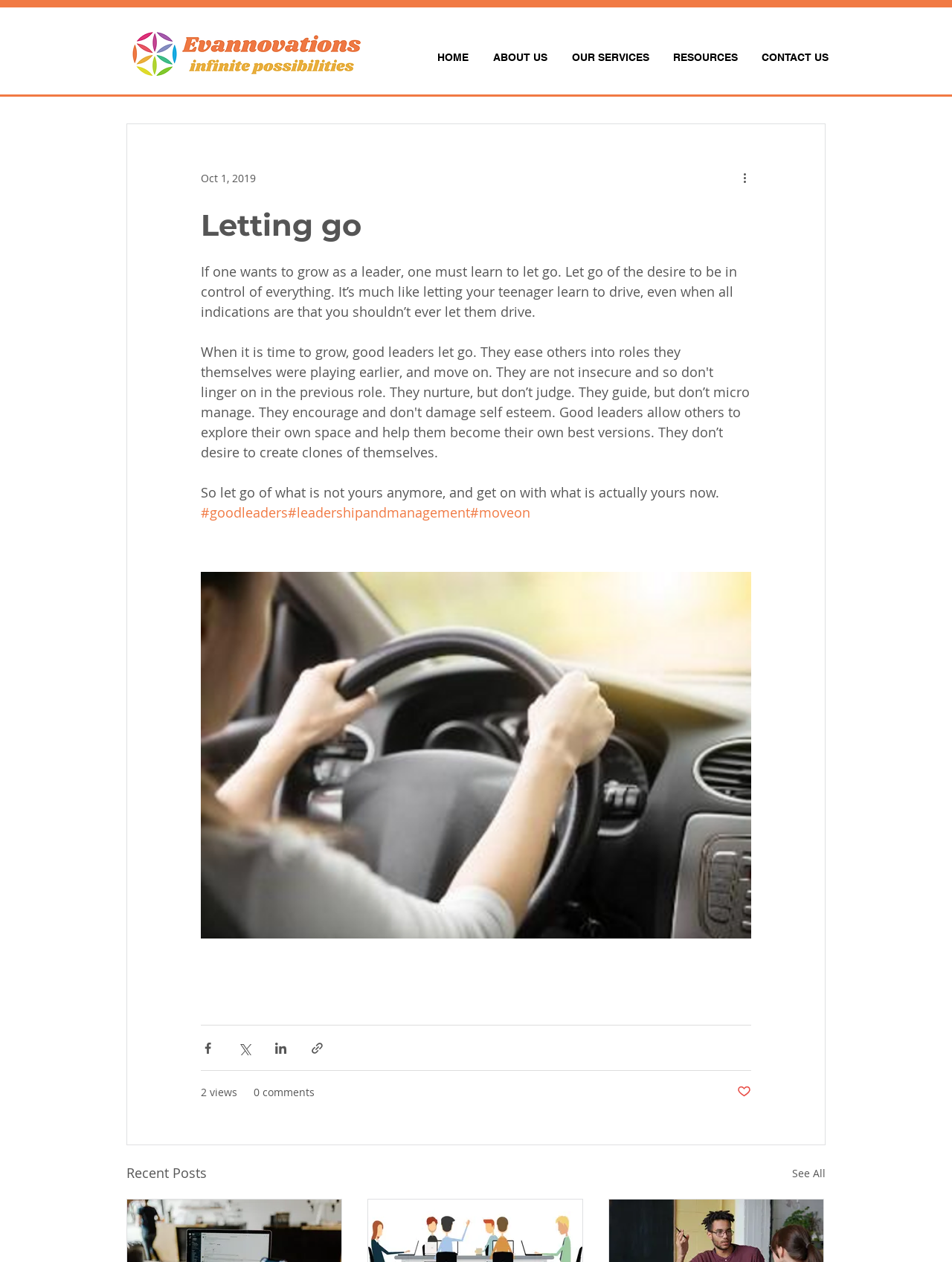Determine the bounding box for the UI element as described: "Adventures Outside the Tri-Co". The coordinates should be represented as four float numbers between 0 and 1, formatted as [left, top, right, bottom].

None